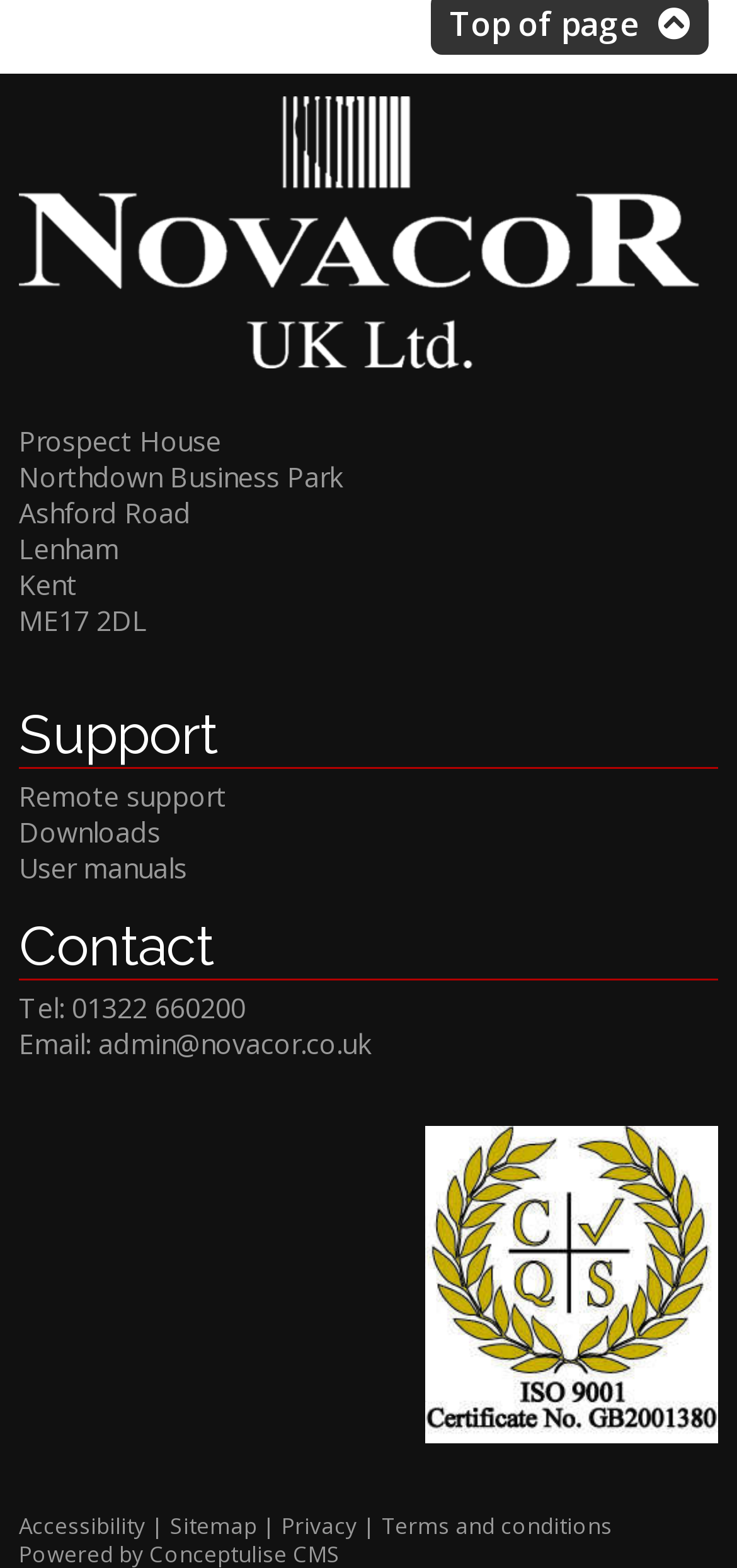Predict the bounding box coordinates for the UI element described as: "Remote support". The coordinates should be four float numbers between 0 and 1, presented as [left, top, right, bottom].

[0.026, 0.497, 0.308, 0.52]